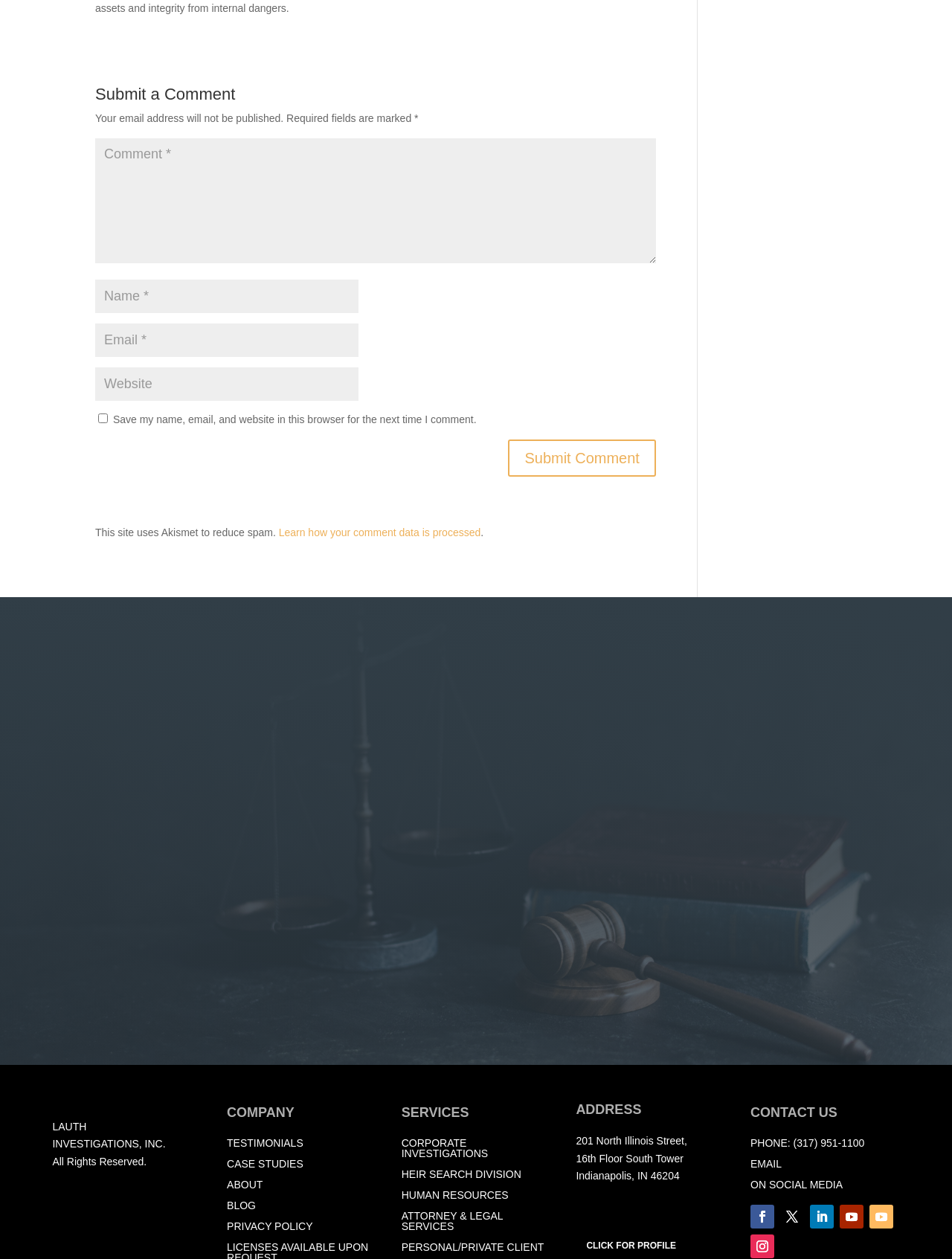Extract the bounding box of the UI element described as: "HUMAN RESOURCES".

[0.422, 0.945, 0.534, 0.954]